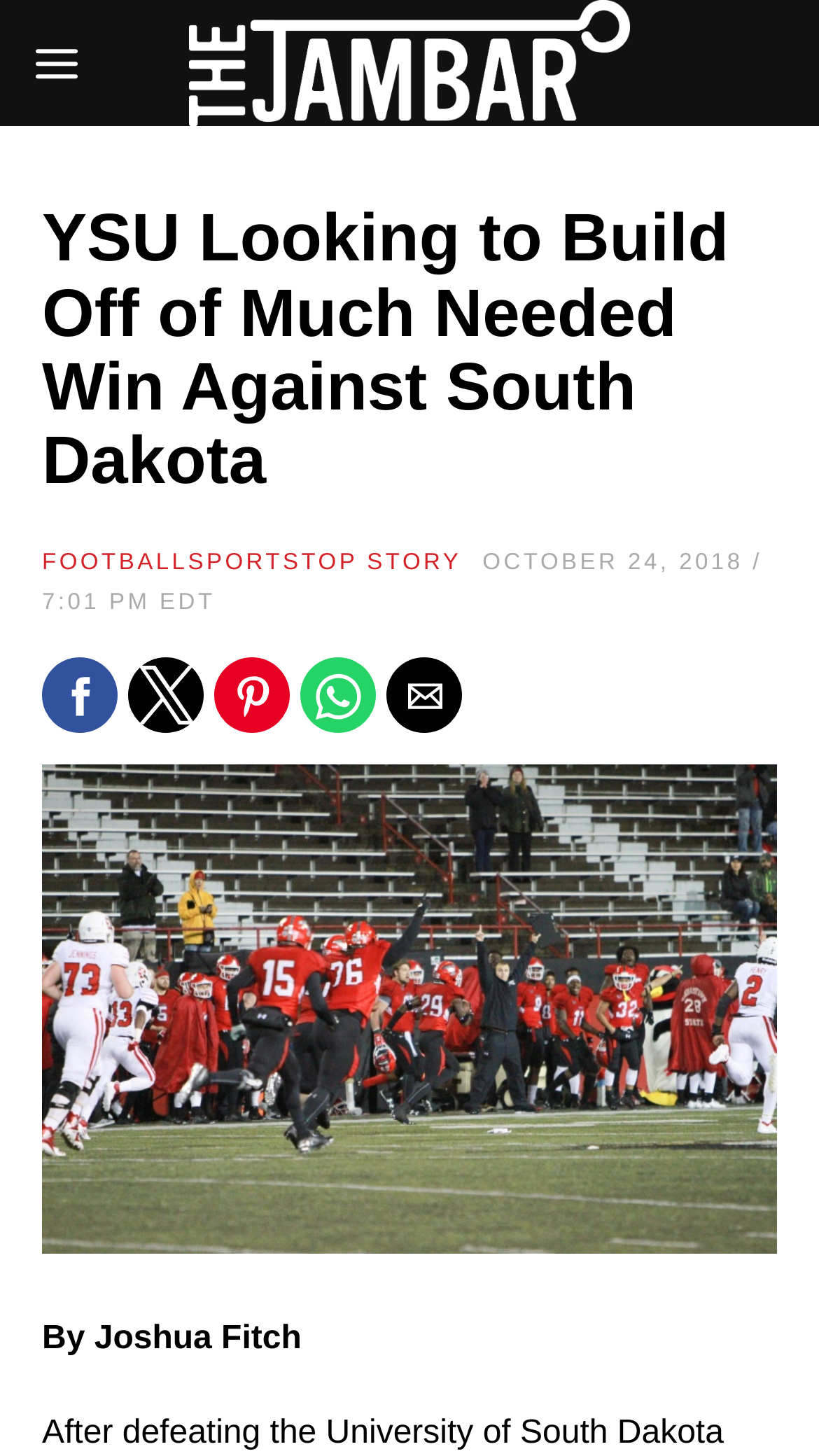Generate the text content of the main headline of the webpage.

YSU Looking to Build Off of Much Needed Win Against South Dakota